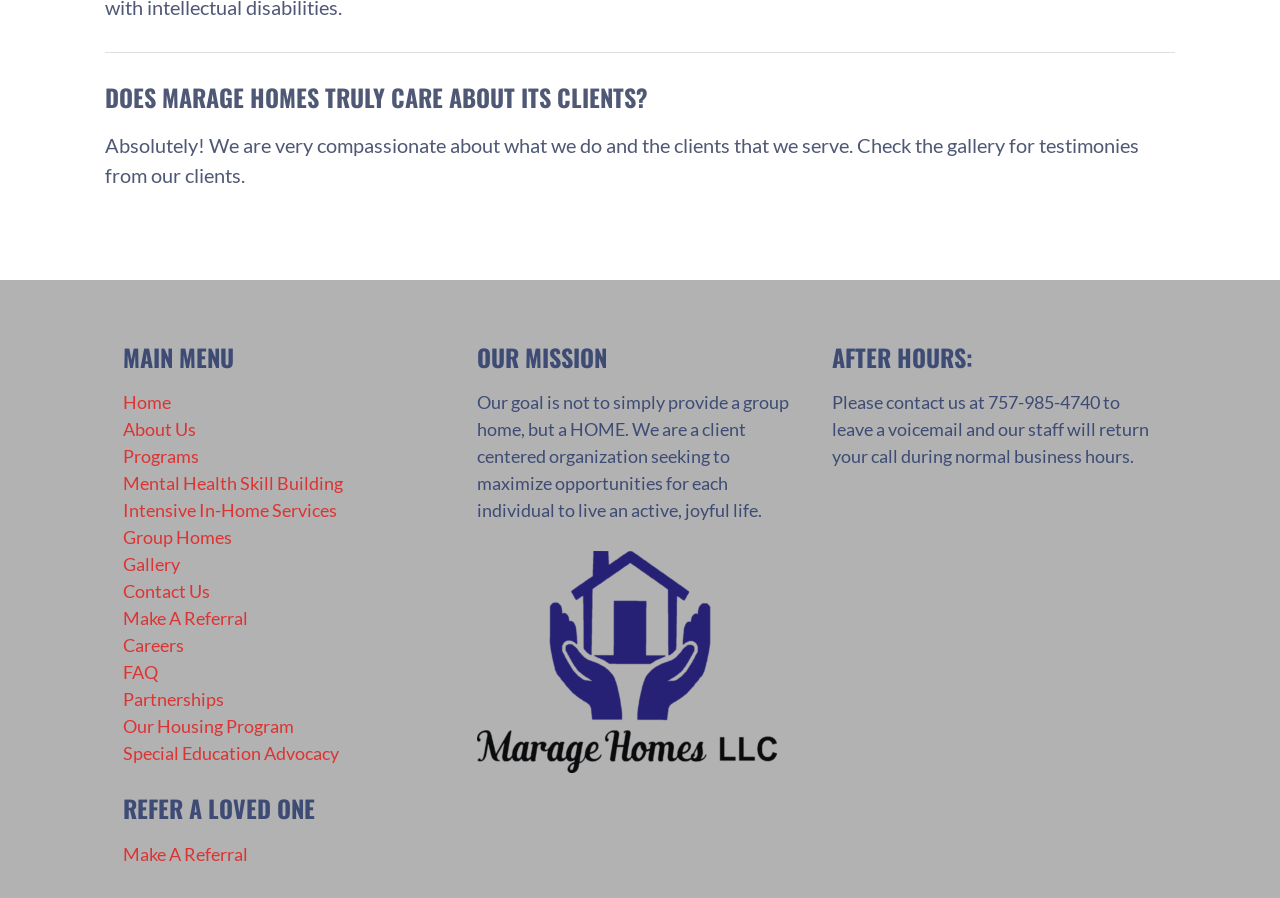Please provide the bounding box coordinates for the element that needs to be clicked to perform the instruction: "Make a referral". The coordinates must consist of four float numbers between 0 and 1, formatted as [left, top, right, bottom].

[0.096, 0.939, 0.194, 0.963]